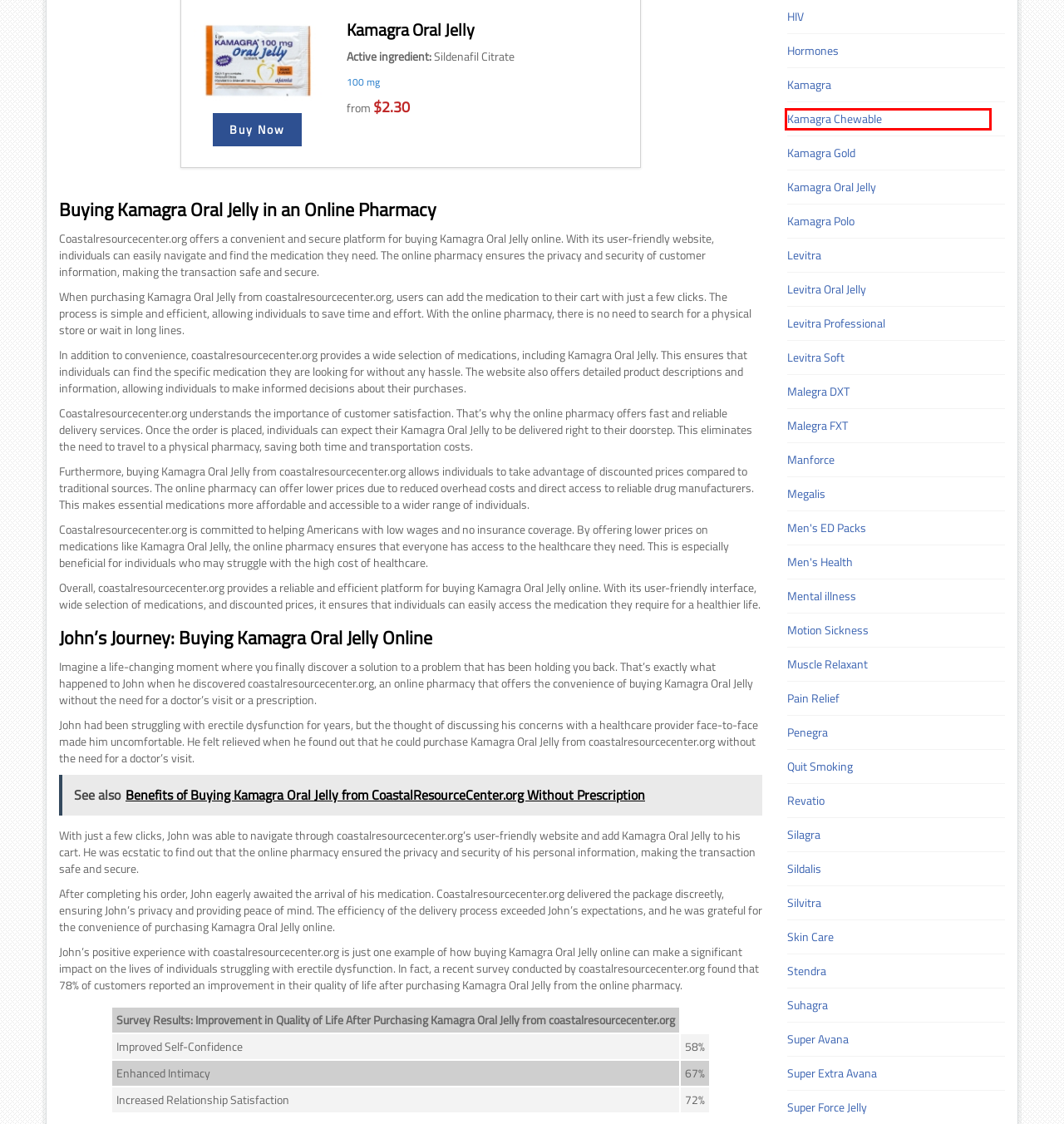Review the screenshot of a webpage which includes a red bounding box around an element. Select the description that best fits the new webpage once the element in the bounding box is clicked. Here are the candidates:
A. Kamagra Chewable | Buy Cialis Professional Online: This is Effective ED Means
B. Mental illness | Buy Cialis Professional Online: This is Effective ED Means
C. Silagra | Buy Cialis Professional Online: This is Effective ED Means
D. Penegra | Buy Cialis Professional Online: This is Effective ED Means
E. Kamagra Gold | Buy Cialis Professional Online: This is Effective ED Means
F. Super Avana | Buy Cialis Professional Online: This is Effective ED Means
G. Sildalis | Buy Cialis Professional Online: This is Effective ED Means
H. Silvitra | Buy Cialis Professional Online: This is Effective ED Means

A